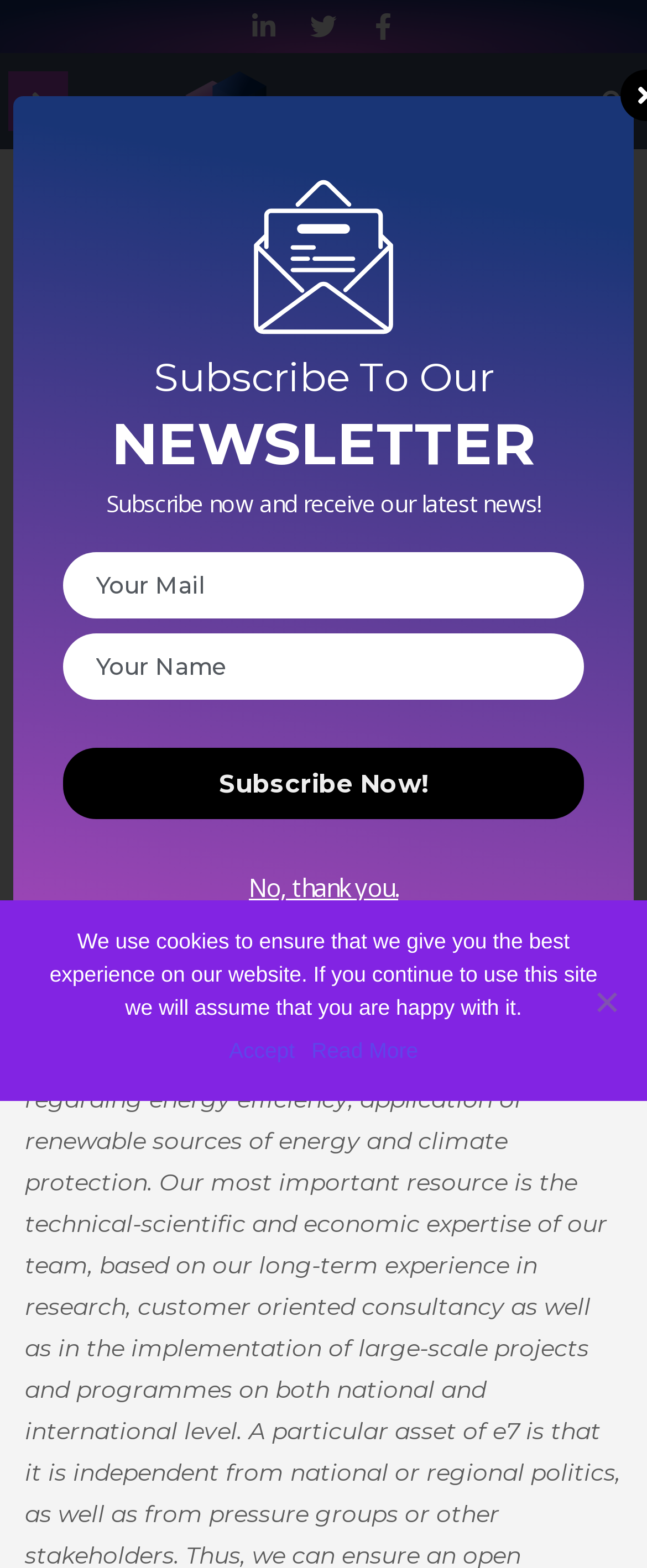What is the alternative to subscribing to the newsletter?
Please provide a detailed answer to the question.

Below the newsletter subscription section, I found a link 'No, thank you.' which suggests that it is an alternative option for users who do not want to subscribe to the newsletter.